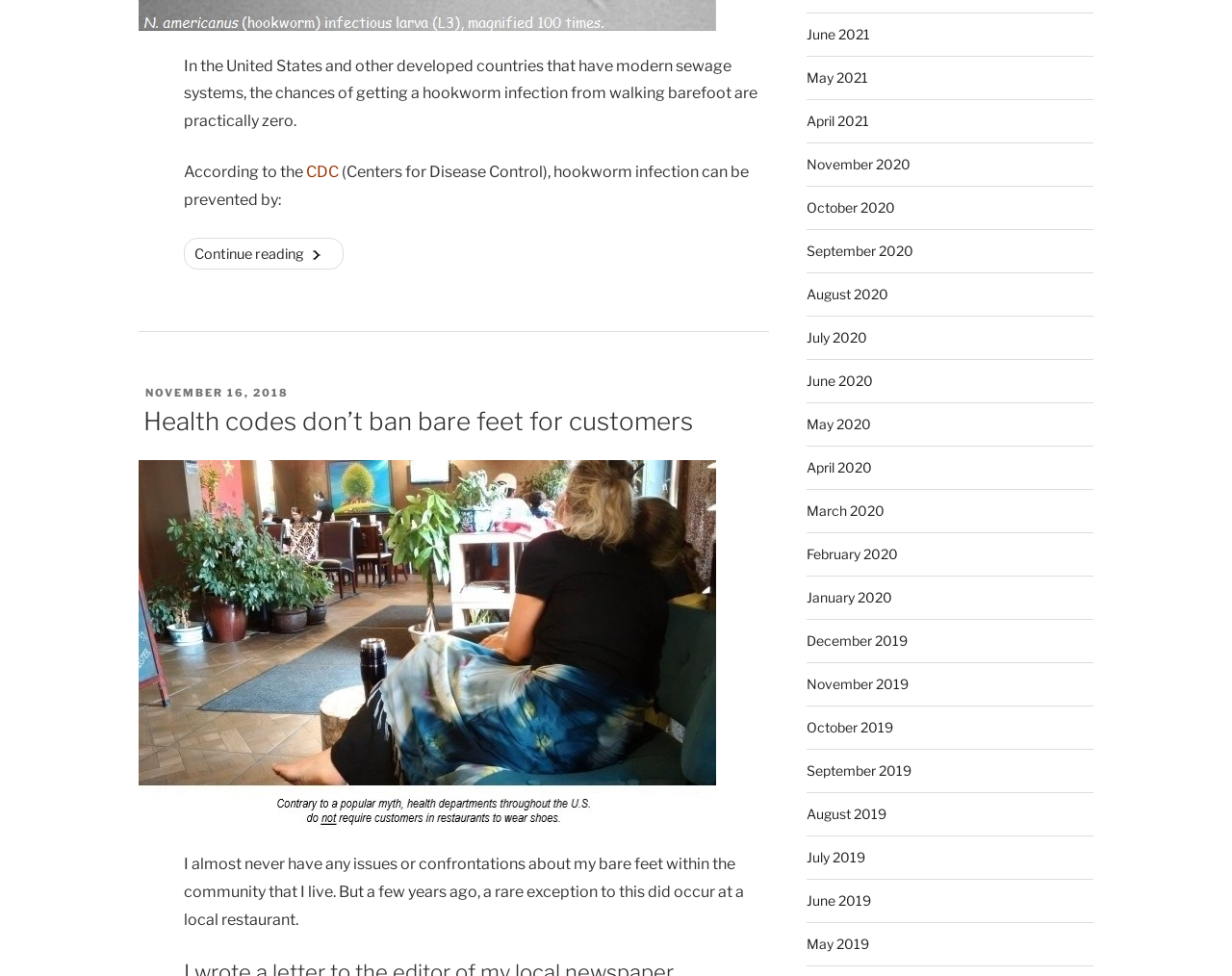Extract the bounding box coordinates for the UI element described as: "June 2021".

[0.655, 0.027, 0.707, 0.043]